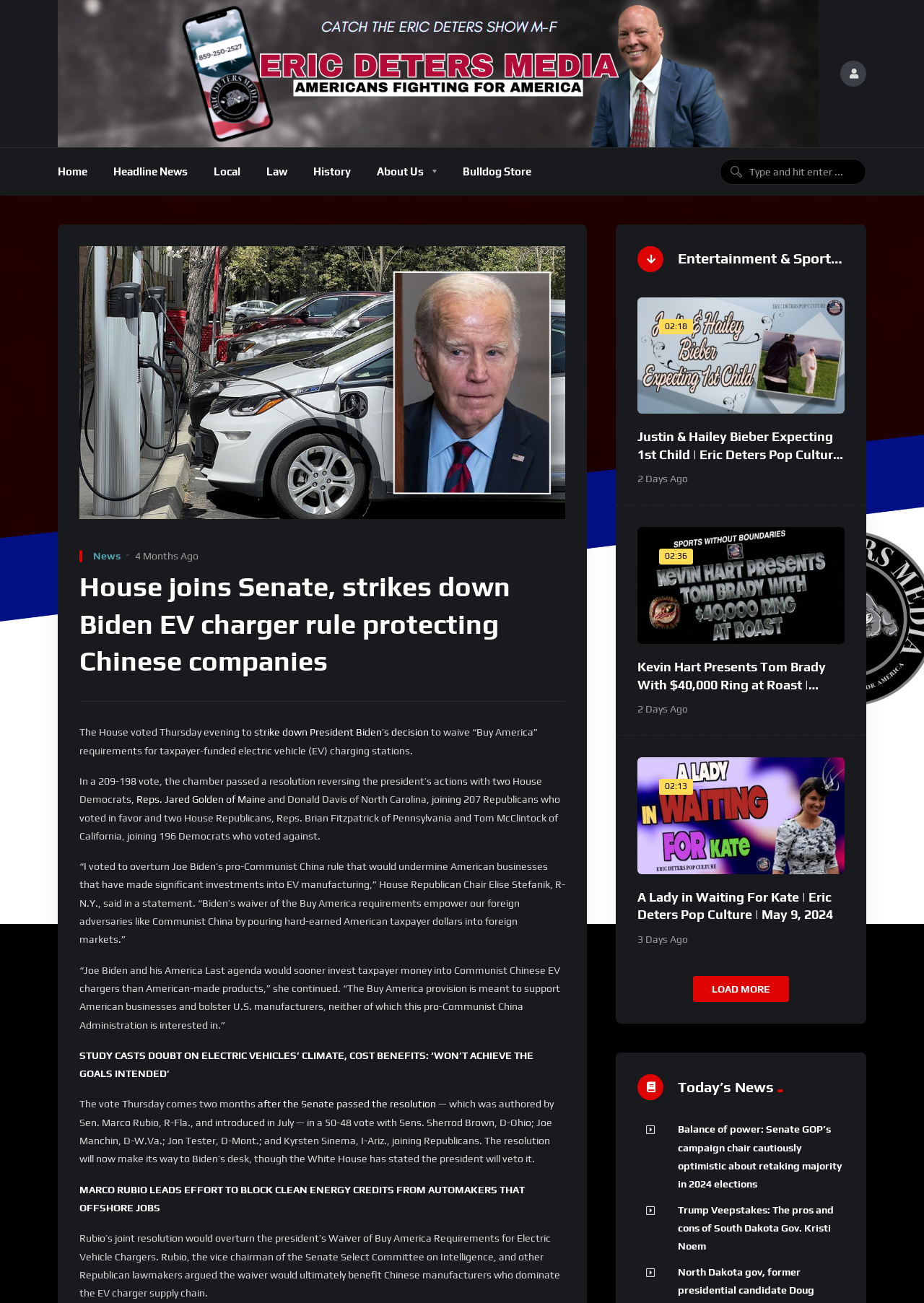Refer to the screenshot and answer the following question in detail:
What is the category of the section with the article 'Justin & Hailey Bieber Expecting 1st Child'?

The article 'Justin & Hailey Bieber Expecting 1st Child' is located under the heading ' Entertainment & Sports', indicating that the category of this section is Entertainment & Sports.